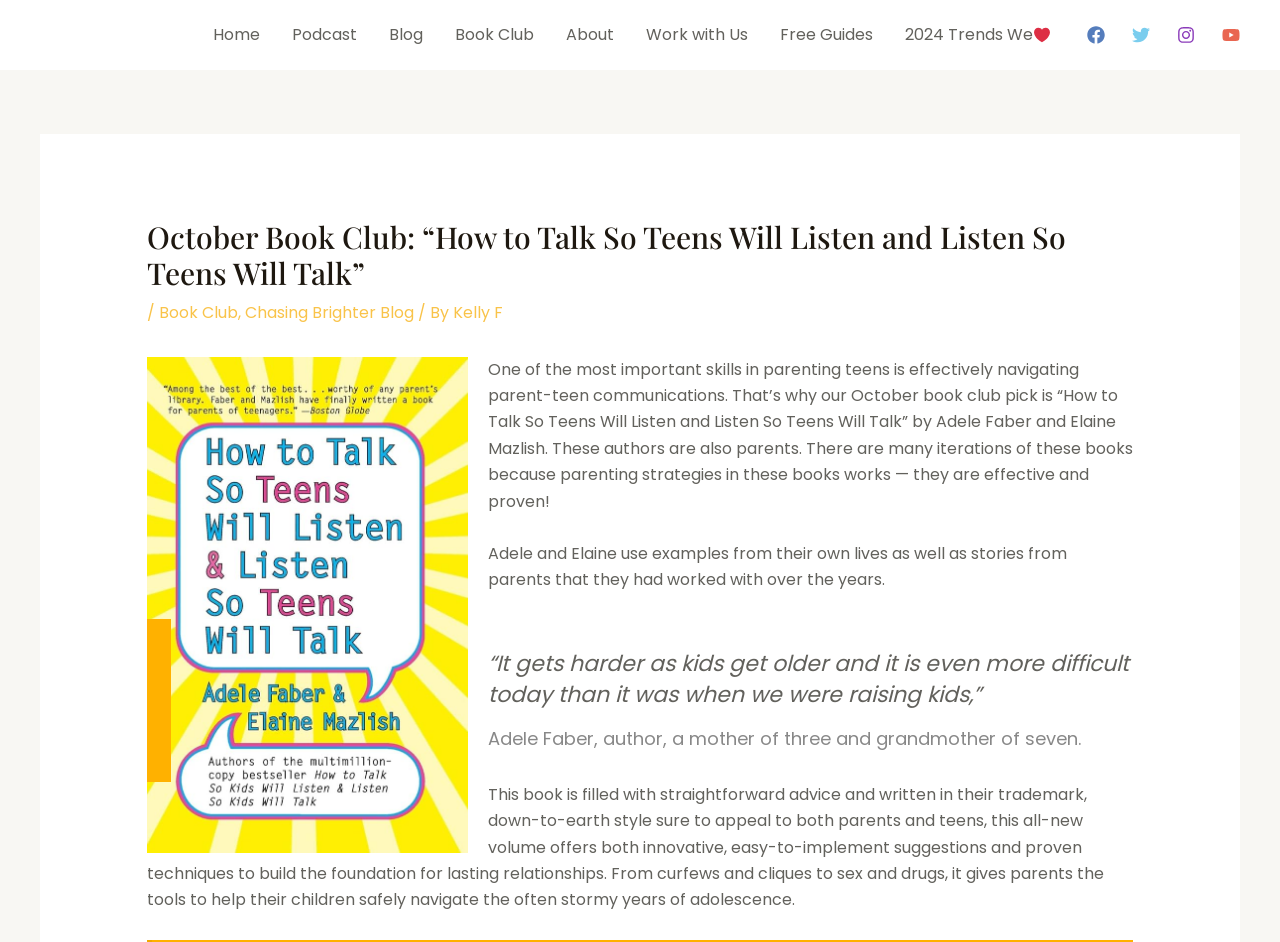Please identify the bounding box coordinates of the element's region that I should click in order to complete the following instruction: "Follow on Facebook". The bounding box coordinates consist of four float numbers between 0 and 1, i.e., [left, top, right, bottom].

[0.849, 0.028, 0.863, 0.047]